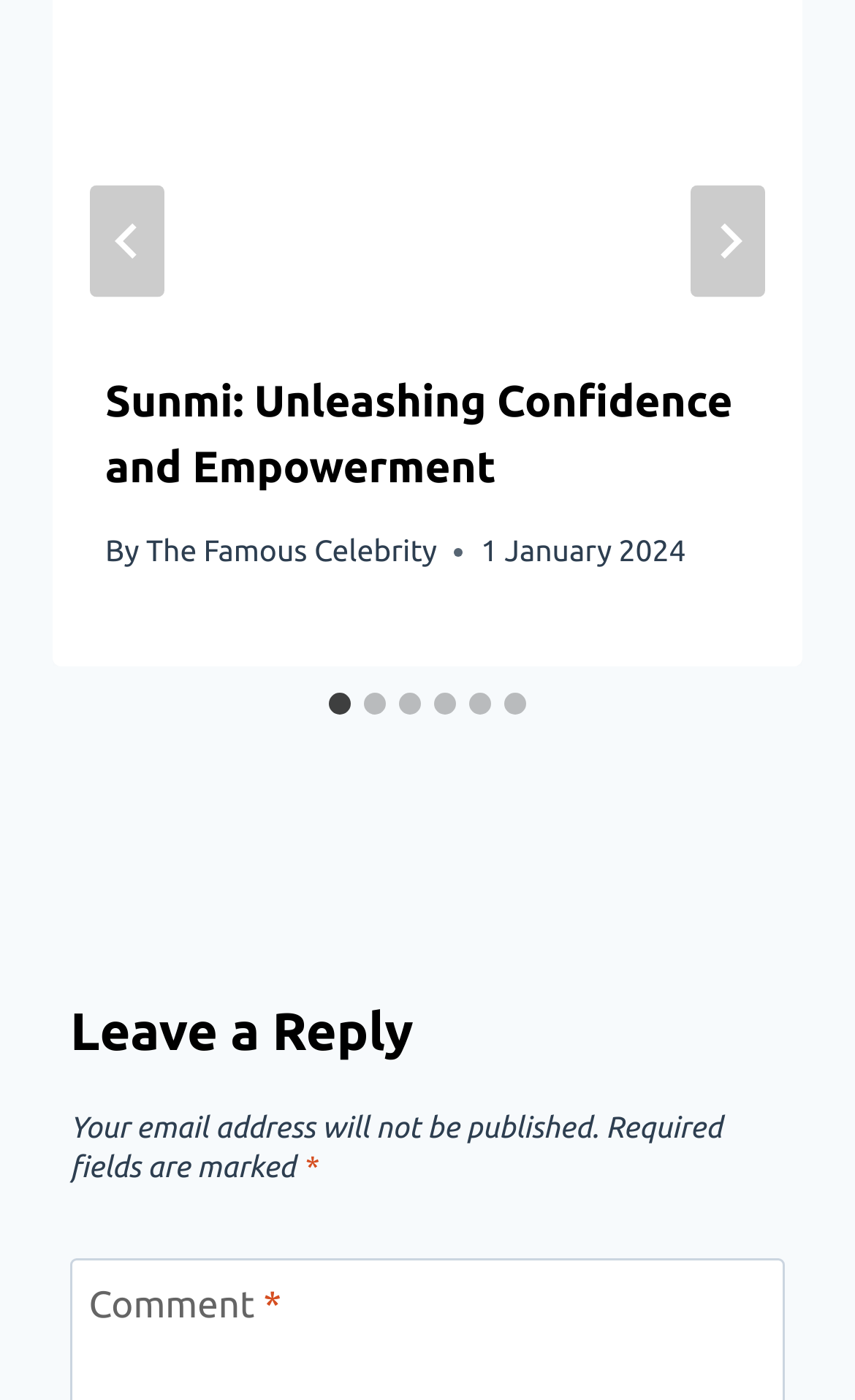Can you give a comprehensive explanation to the question given the content of the image?
How many navigation buttons are available?

I counted the number of button elements in the root element, which are labeled as 'Go to last slide' and 'Next'. This indicates that there are 2 navigation buttons available.